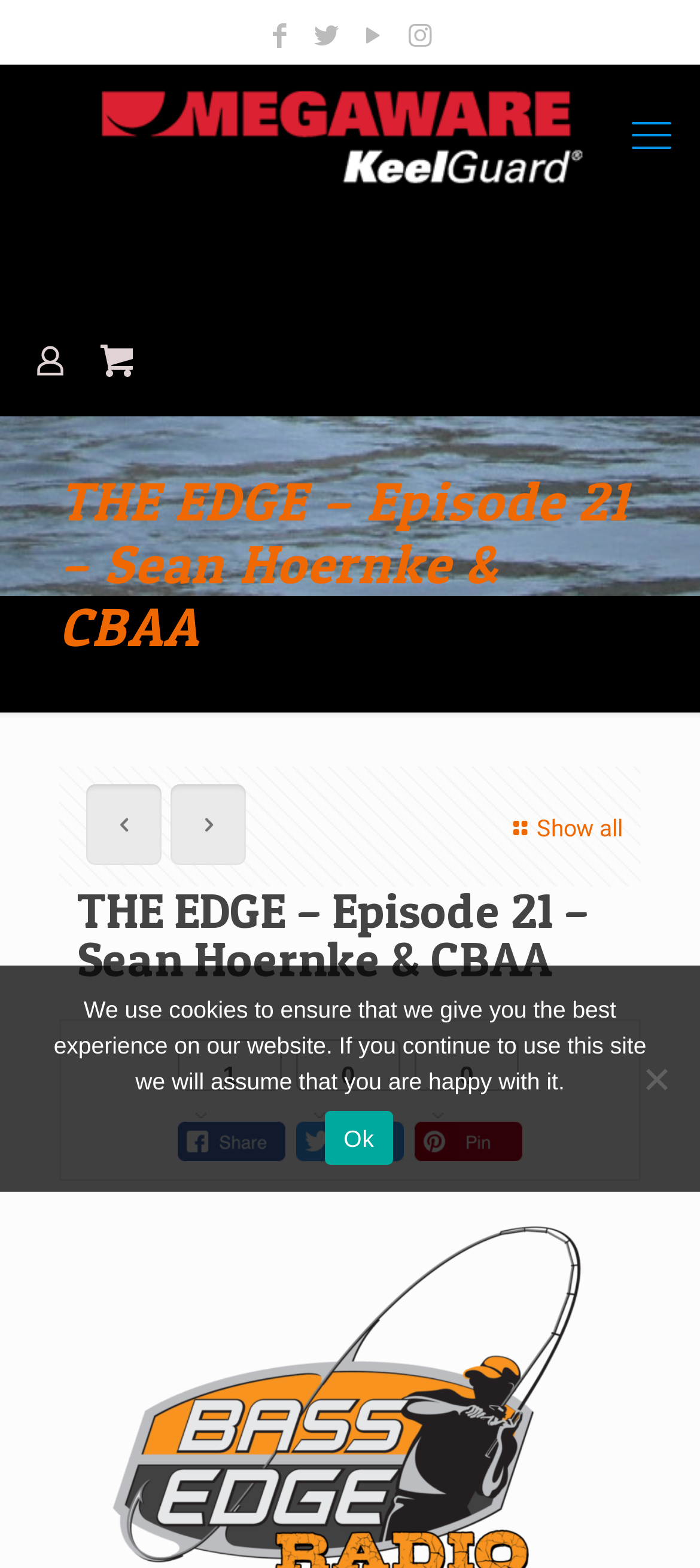Identify the bounding box coordinates for the UI element described as follows: "aria-label="Mobile menu"". Ensure the coordinates are four float numbers between 0 and 1, formatted as [left, top, right, bottom].

[0.887, 0.068, 0.974, 0.106]